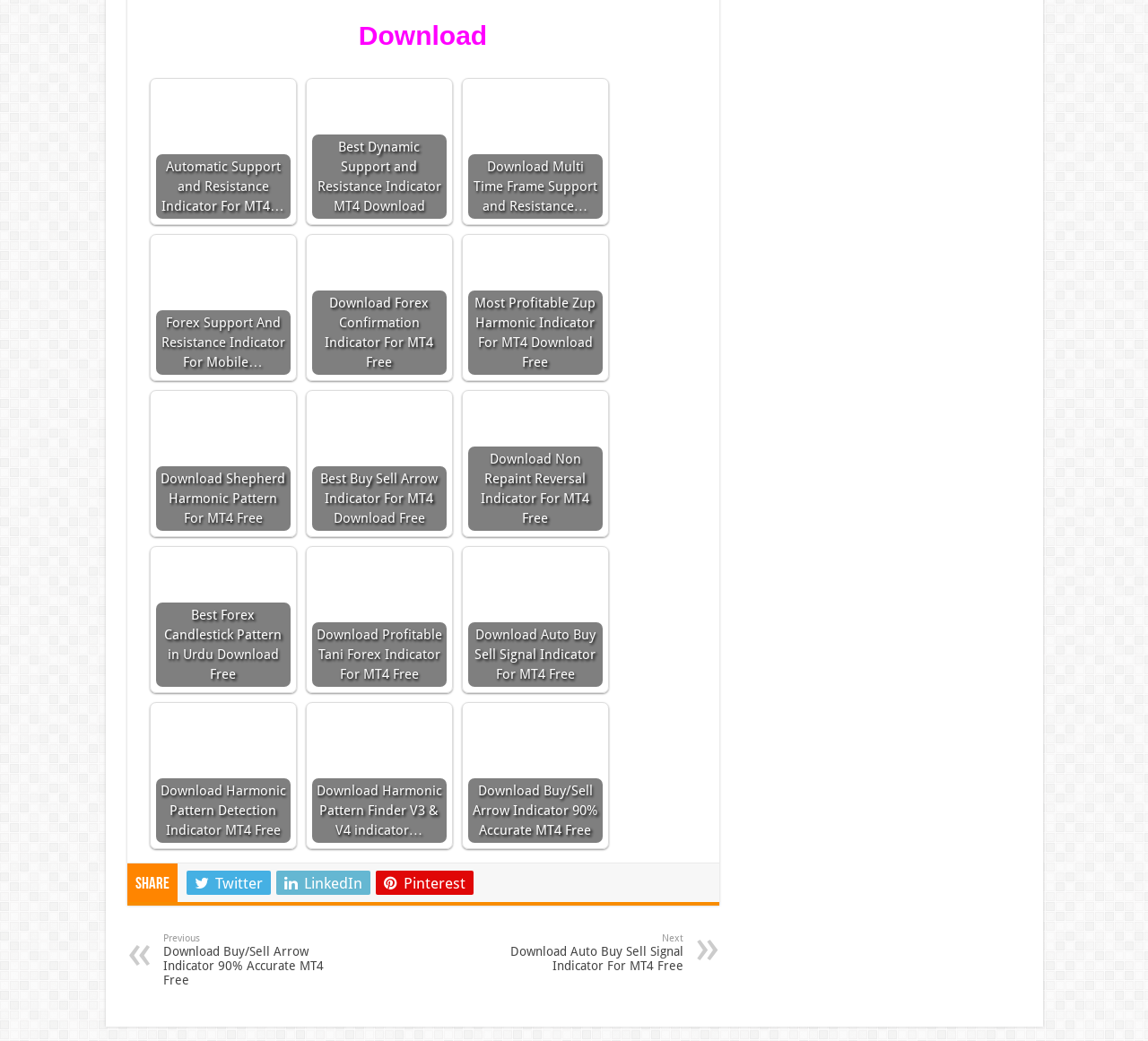Determine the bounding box coordinates of the UI element that matches the following description: "Twitter". The coordinates should be four float numbers between 0 and 1 in the format [left, top, right, bottom].

[0.162, 0.836, 0.236, 0.86]